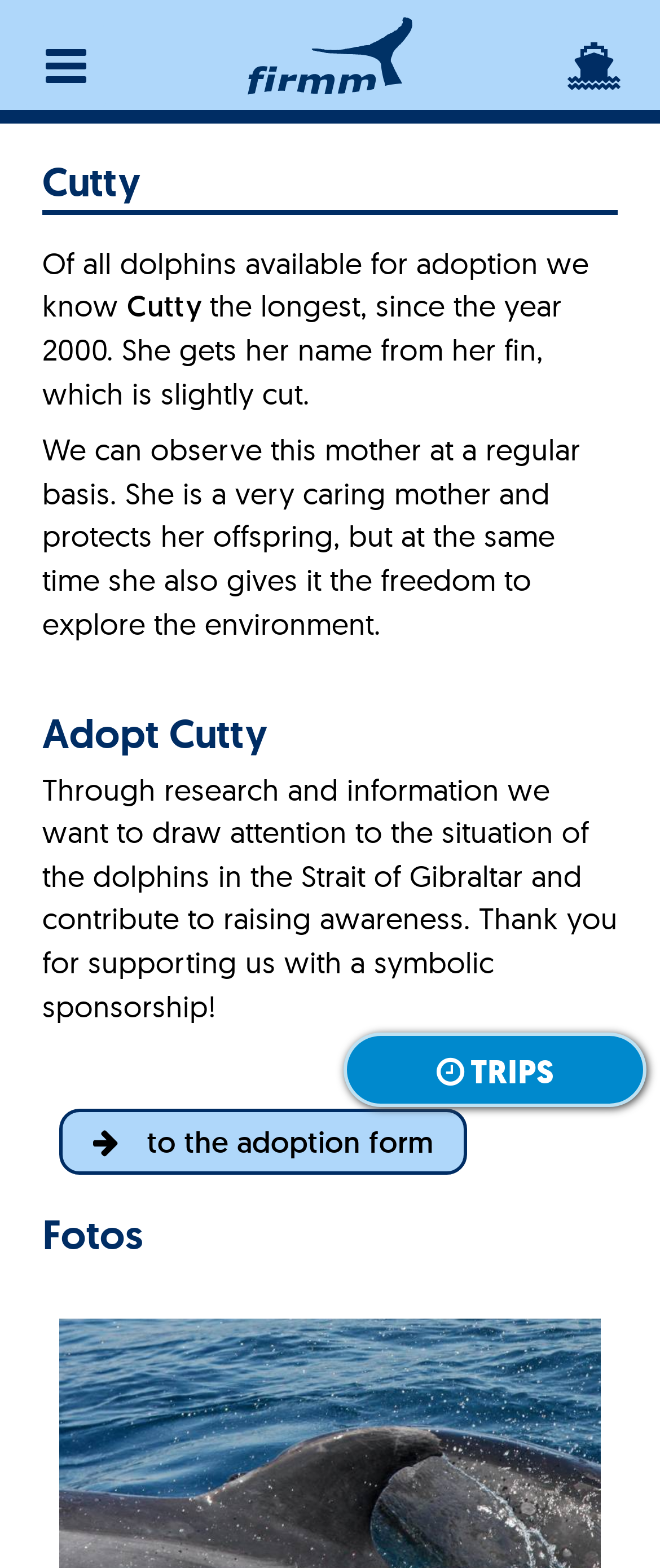What is the name of the dolphin?
Provide a one-word or short-phrase answer based on the image.

Cutty